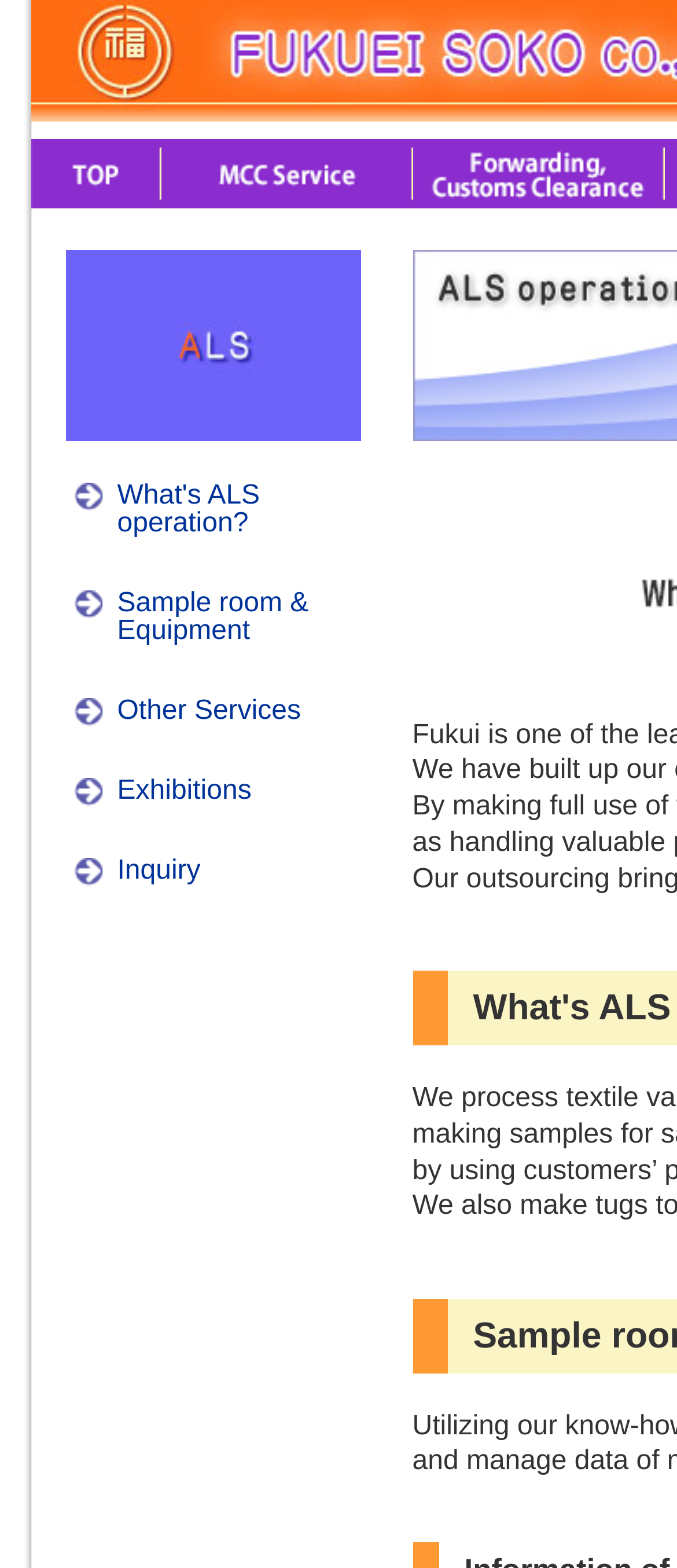What is ALS operation?
Please provide a single word or phrase as your answer based on the screenshot.

Unknown